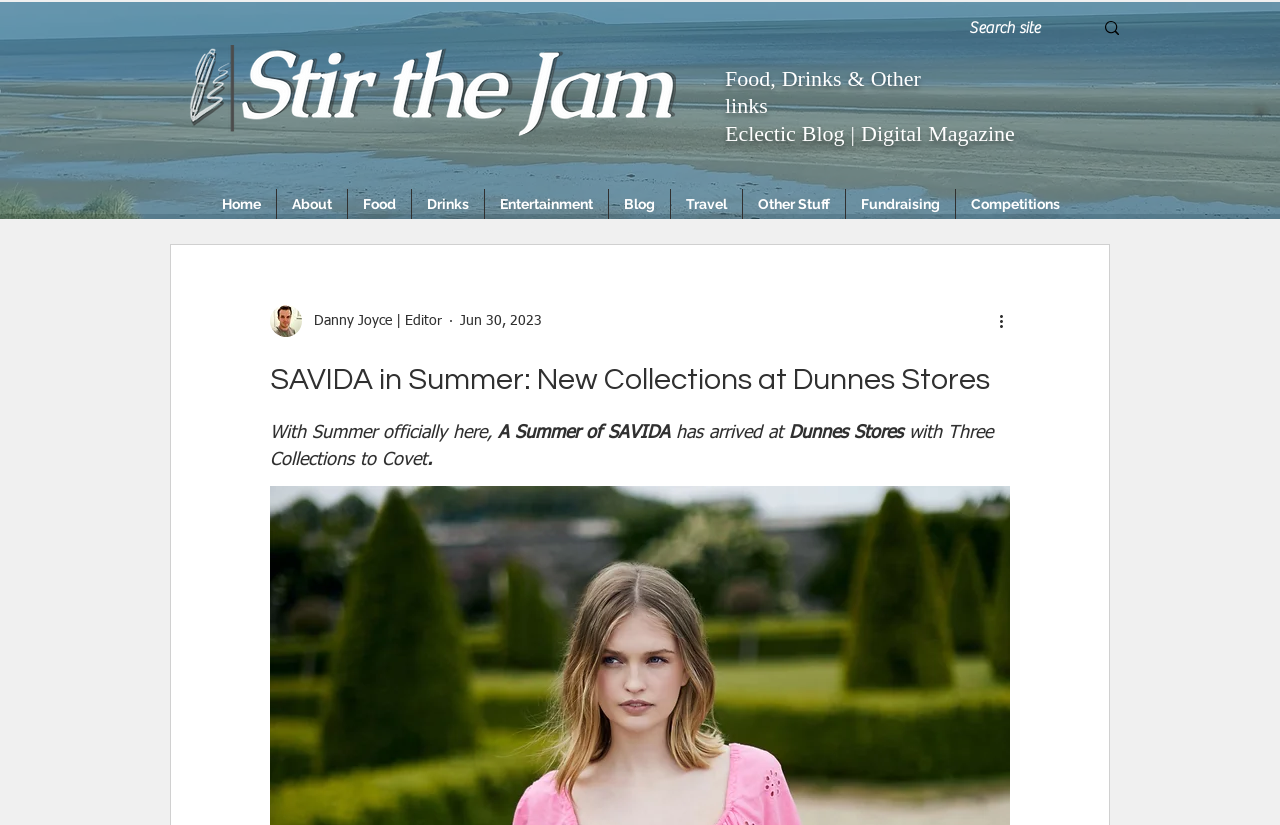Determine the bounding box coordinates for the UI element with the following description: "Other Stuff". The coordinates should be four float numbers between 0 and 1, represented as [left, top, right, bottom].

[0.58, 0.229, 0.66, 0.266]